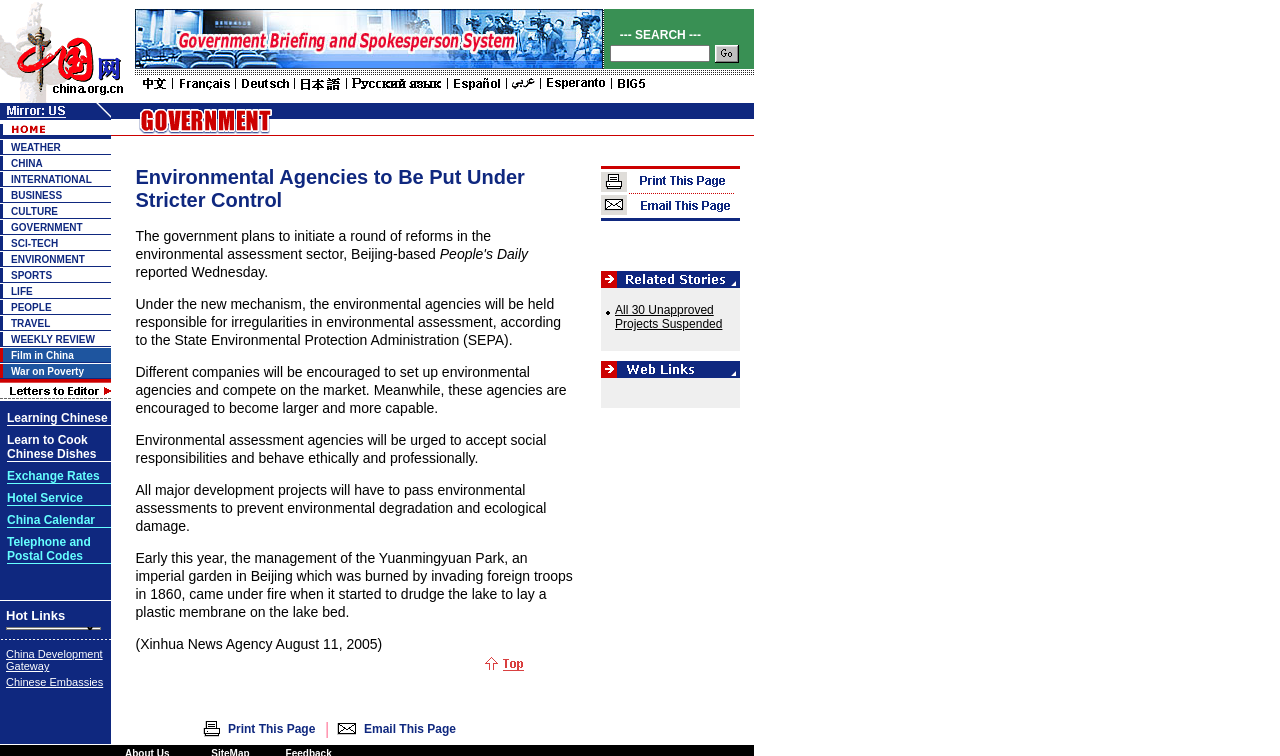Highlight the bounding box coordinates of the region I should click on to meet the following instruction: "Search for something".

[0.105, 0.073, 0.471, 0.095]